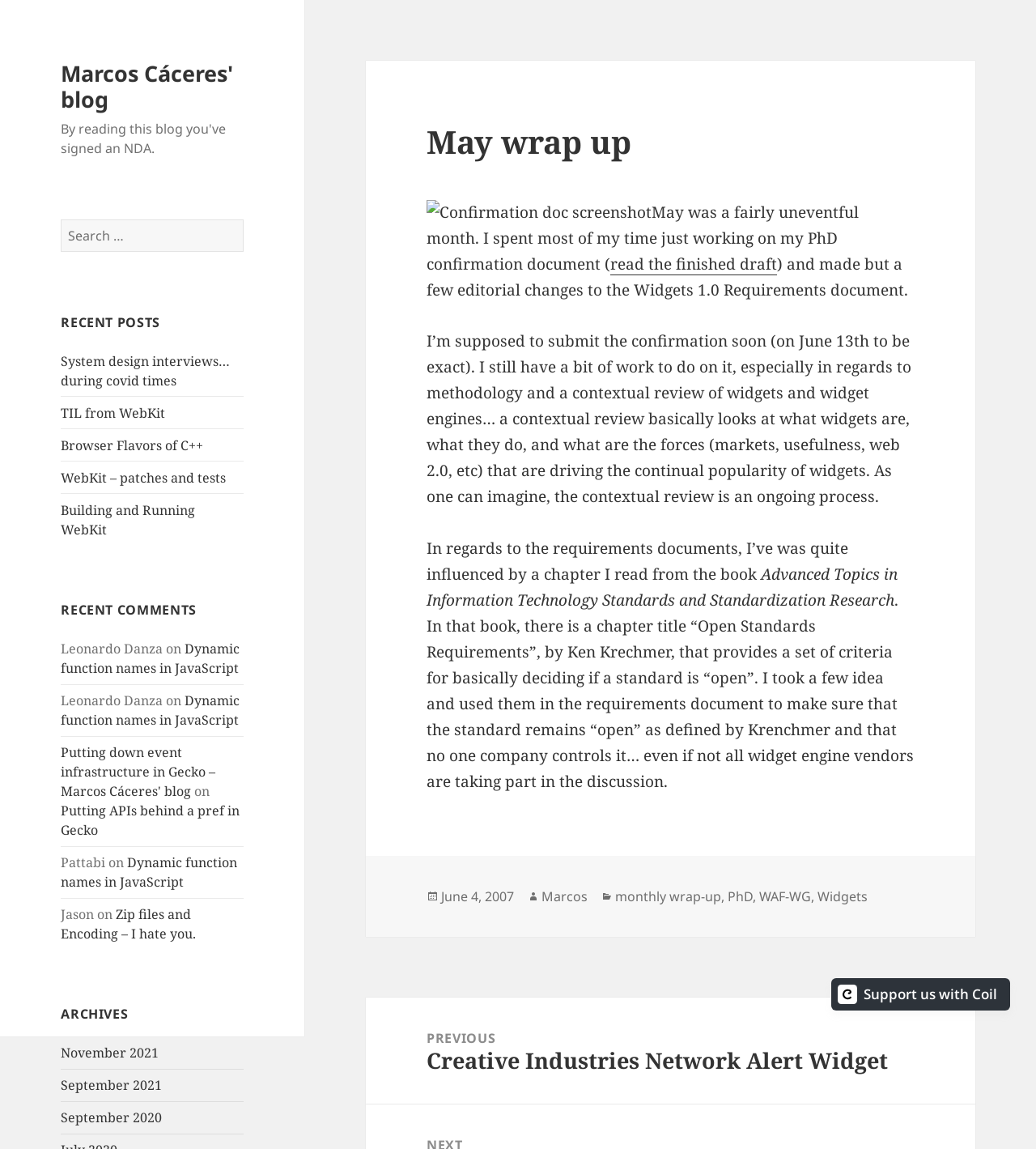How many categories are associated with the latest post?
Carefully analyze the image and provide a detailed answer to the question.

I counted the number of links under the 'Categories' section in the footer and found 4 links, which correspond to 4 categories associated with the latest post.